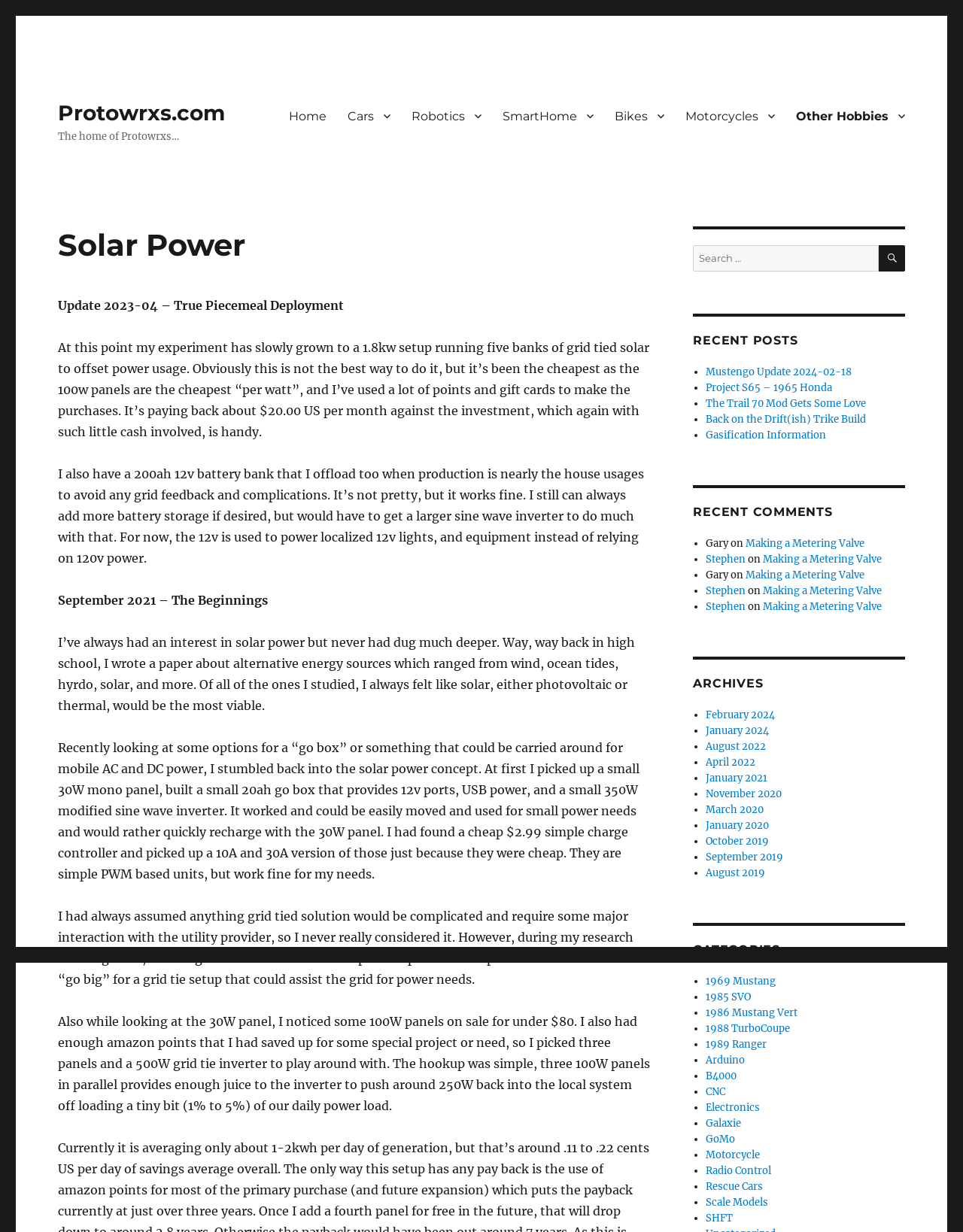Based on the provided description, "1986 Mustang Vert", find the bounding box of the corresponding UI element in the screenshot.

[0.733, 0.817, 0.828, 0.827]